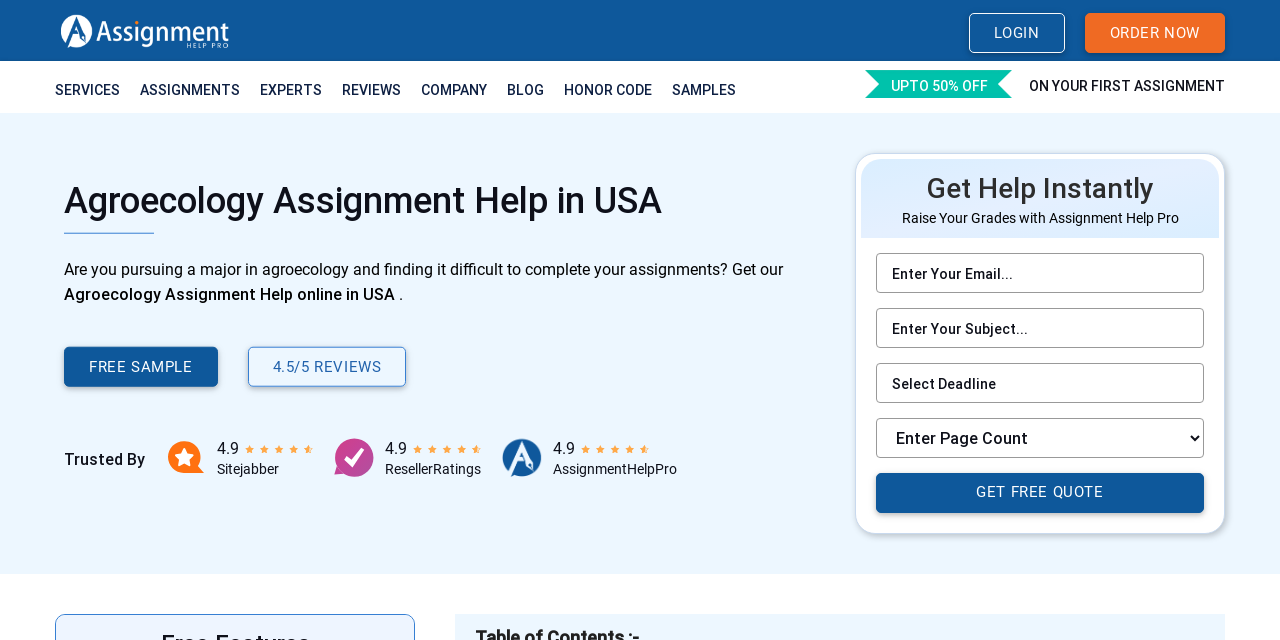What is the purpose of the 'GET FREE QUOTE' button?
Carefully analyze the image and provide a detailed answer to the question.

The 'GET FREE QUOTE' button is likely used to request a free quote or estimate for the assignment help services offered by the website. This button is placed below the input fields for deadline and other details, suggesting that users need to fill in the required information to get a free quote.